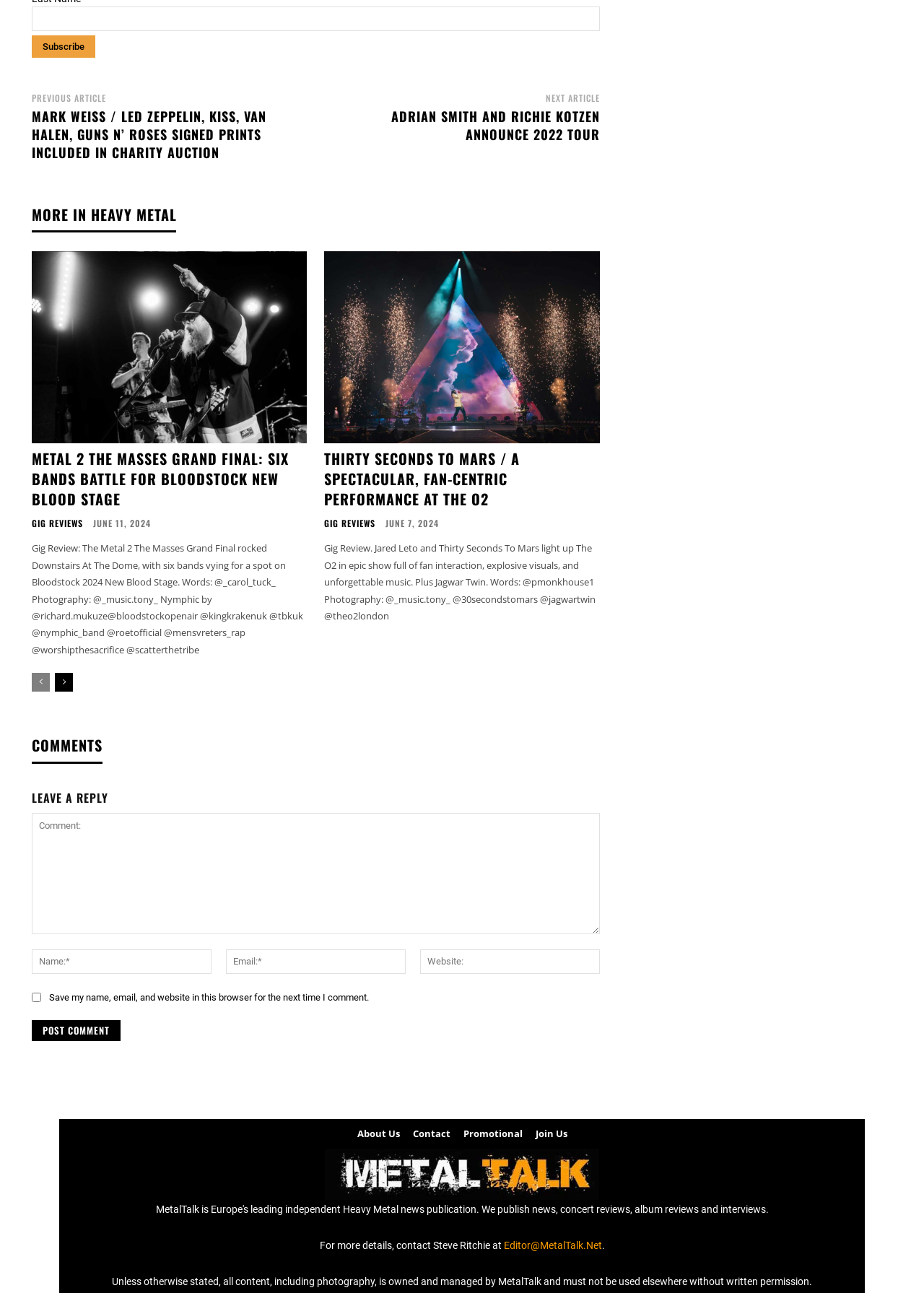Pinpoint the bounding box coordinates of the area that should be clicked to complete the following instruction: "Subscribe to the newsletter". The coordinates must be given as four float numbers between 0 and 1, i.e., [left, top, right, bottom].

[0.034, 0.027, 0.103, 0.045]